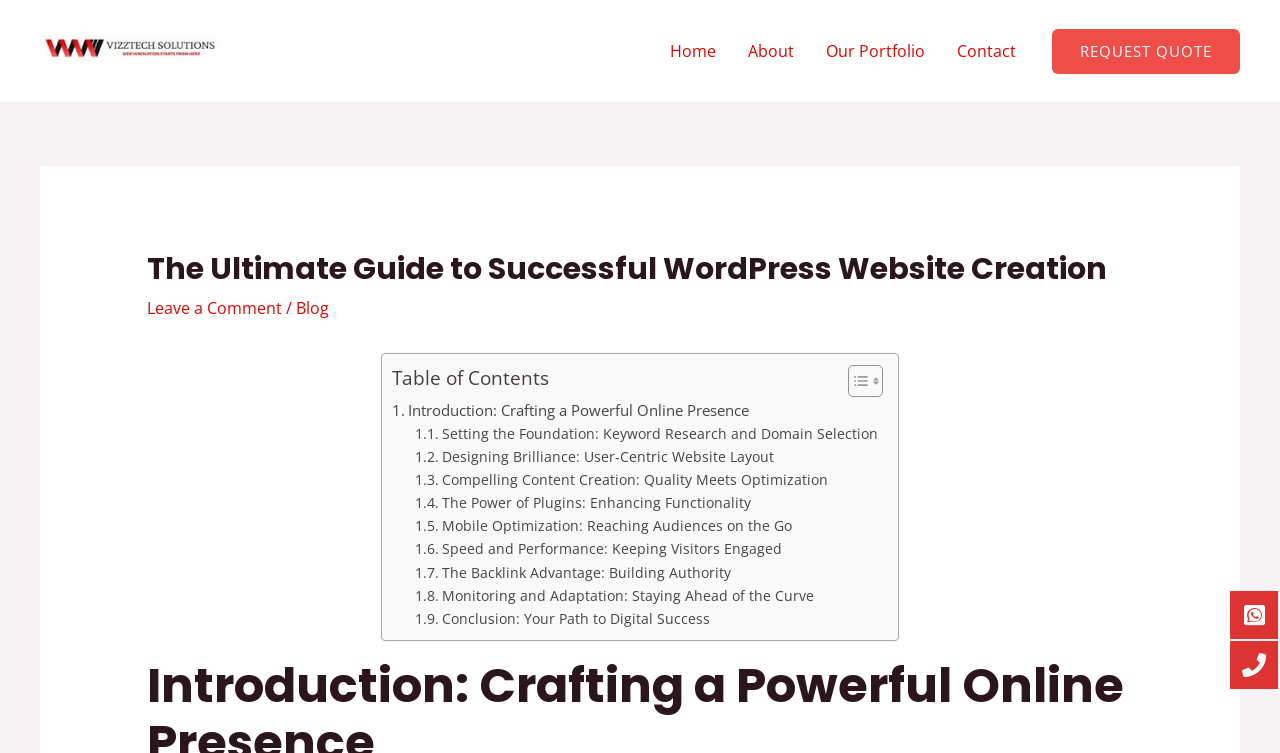Create a detailed narrative of the webpage’s visual and textual elements.

This webpage is about WordPress website creation, with a focus on designing informative and e-commerce sites. At the top left, there is a logo image with the text "vizztechsolutions" and a link to the same. To the right of the logo, there is a navigation menu with four links: "Home", "About", "Our Portfolio", and "Contact". 

On the right side of the page, there is a call-to-action link "REQUEST QUOTE". Below this link, there is a header section with a heading that reads "The Ultimate Guide to Successful WordPress Website Creation". Underneath the heading, there are three links: "Leave a Comment", a separator, and "Blog". 

The main content of the page is divided into two sections. The left section has a table of contents with a toggle button, which contains 10 links to different sections of the guide, including "Introduction: Crafting a Powerful Online Presence", "Setting the Foundation: Keyword Research and Domain Selection", and so on. The right section appears to be the main article content, but it is not explicitly described in the accessibility tree.